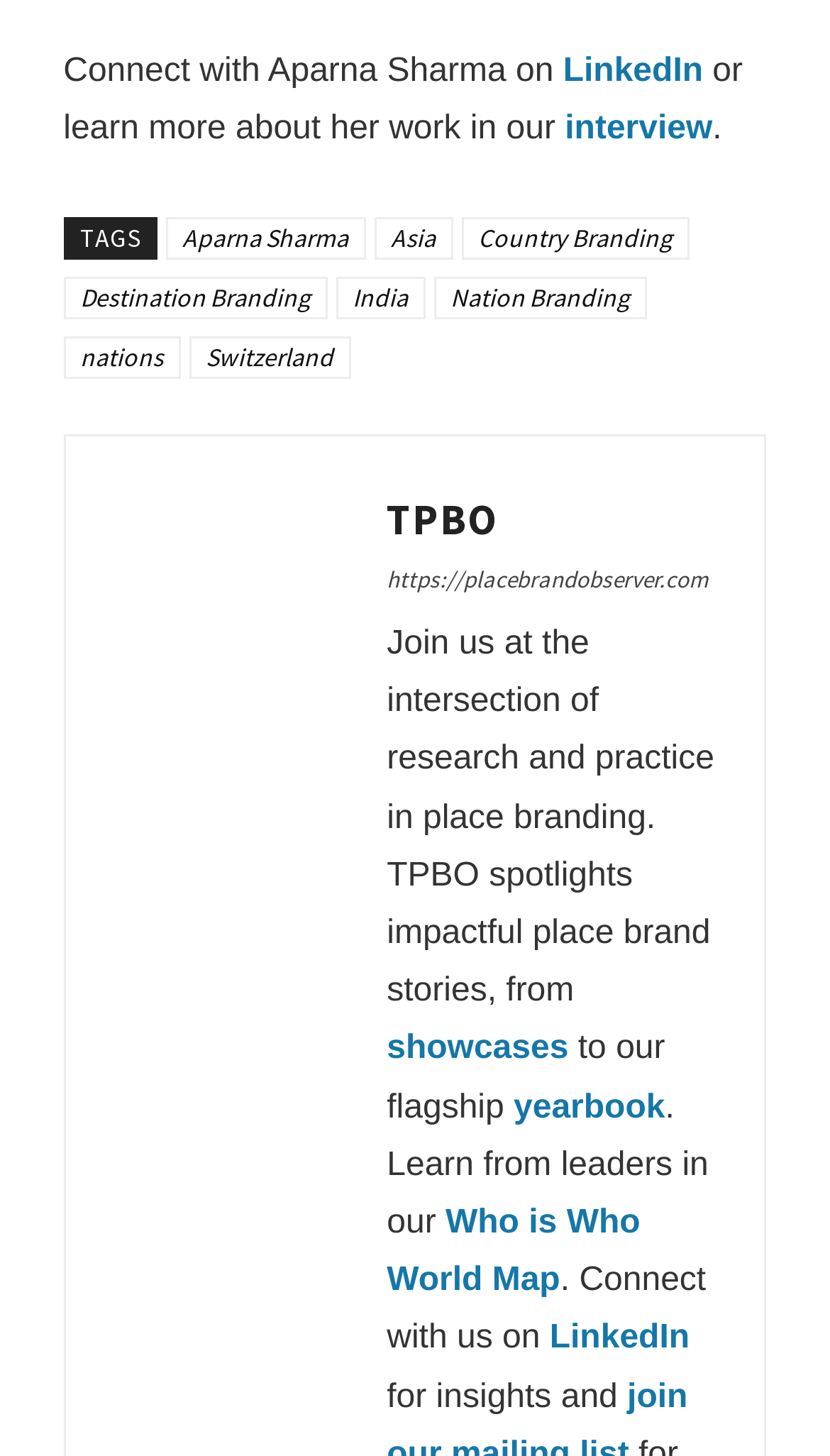Identify the bounding box coordinates of the HTML element based on this description: "Country Branding".

[0.556, 0.149, 0.83, 0.178]